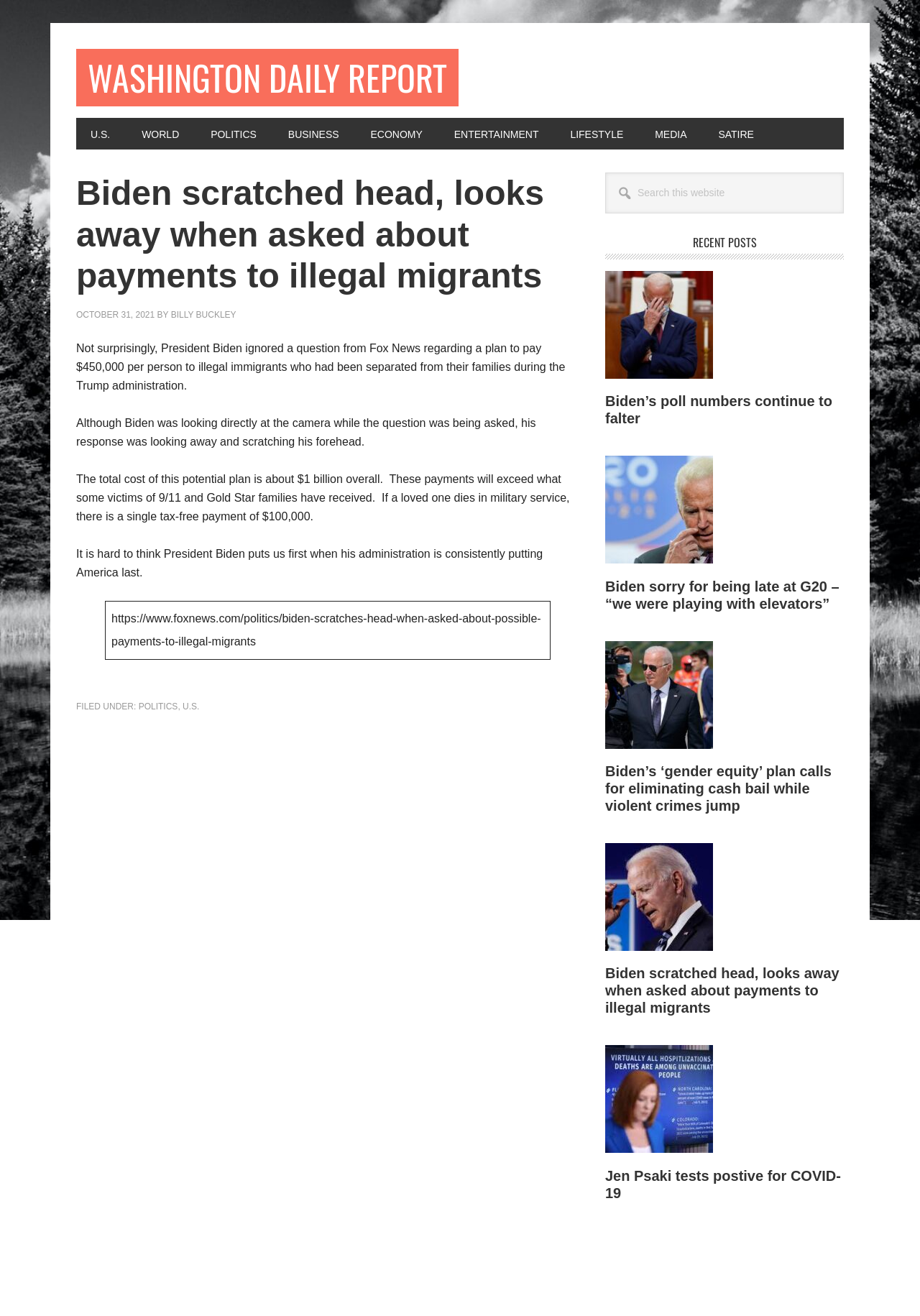Identify the bounding box of the HTML element described here: "Politics". Provide the coordinates as four float numbers between 0 and 1: [left, top, right, bottom].

[0.213, 0.09, 0.294, 0.114]